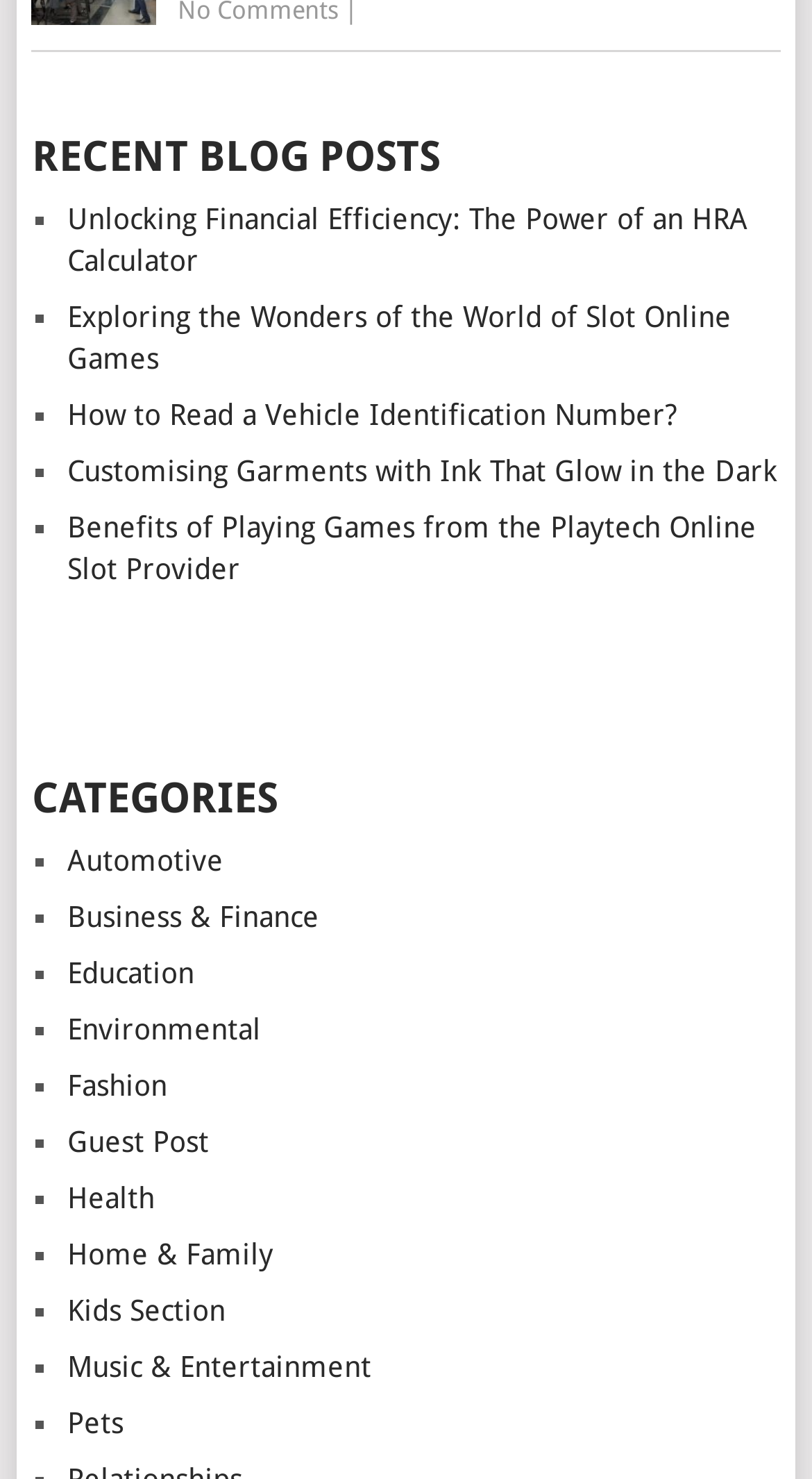Determine the coordinates of the bounding box for the clickable area needed to execute this instruction: "Learn about customising garments with glow-in-the-dark ink".

[0.083, 0.307, 0.957, 0.33]